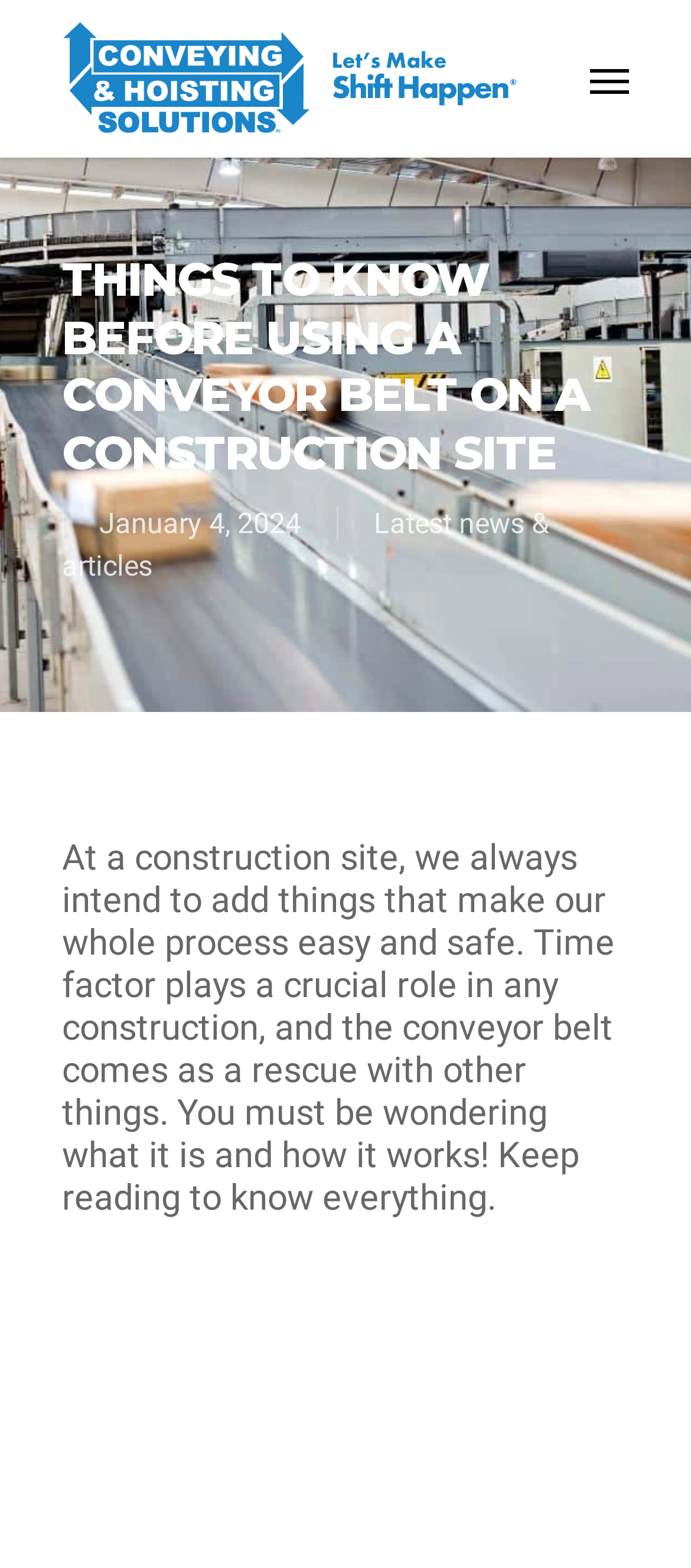Provide a thorough description of the webpage's content and layout.

The webpage is about conveying and hoisting solutions, specifically discussing the importance of conveyor belts on construction sites. At the top left of the page, there is a logo and a link to "Conveying & Hoisting Solutions" with an accompanying image. 

To the top right, there is a navigation menu that is currently collapsed. Below the logo, there is a prominent heading that reads "THINGS TO KNOW BEFORE USING A CONVEYOR BELT ON A CONSTRUCTION SITE". 

On the left side of the page, there is a section that displays the date "January 4, 2024" and a link to "Latest news & articles". 

The main content of the page is a paragraph that explains the role of conveyor belts in construction sites, highlighting their importance in saving time and making the process easier and safer.